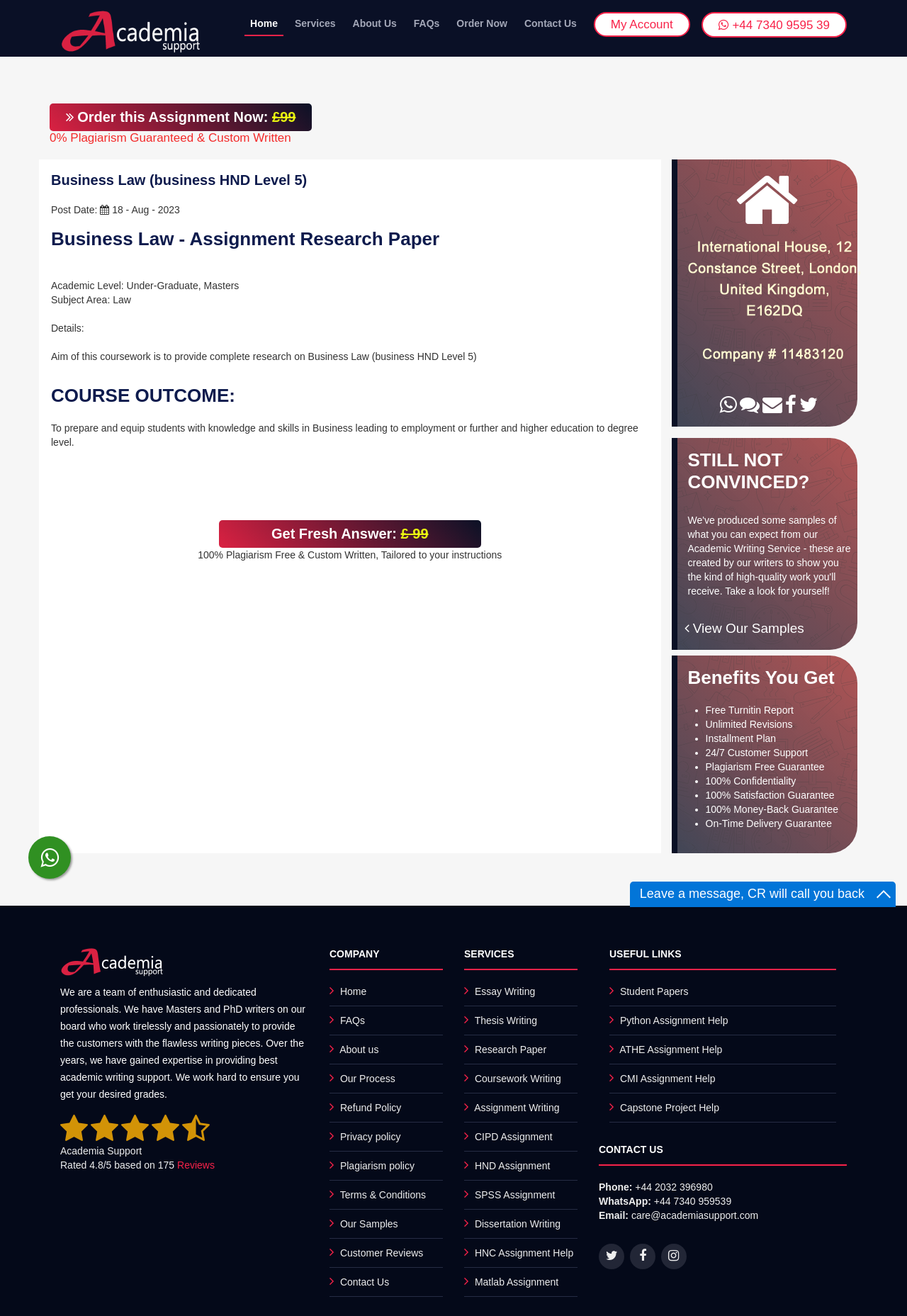Bounding box coordinates are specified in the format (top-left x, top-left y, bottom-right x, bottom-right y). All values are floating point numbers bounded between 0 and 1. Please provide the bounding box coordinate of the region this sentence describes: Capstone Project Help

[0.684, 0.837, 0.793, 0.846]